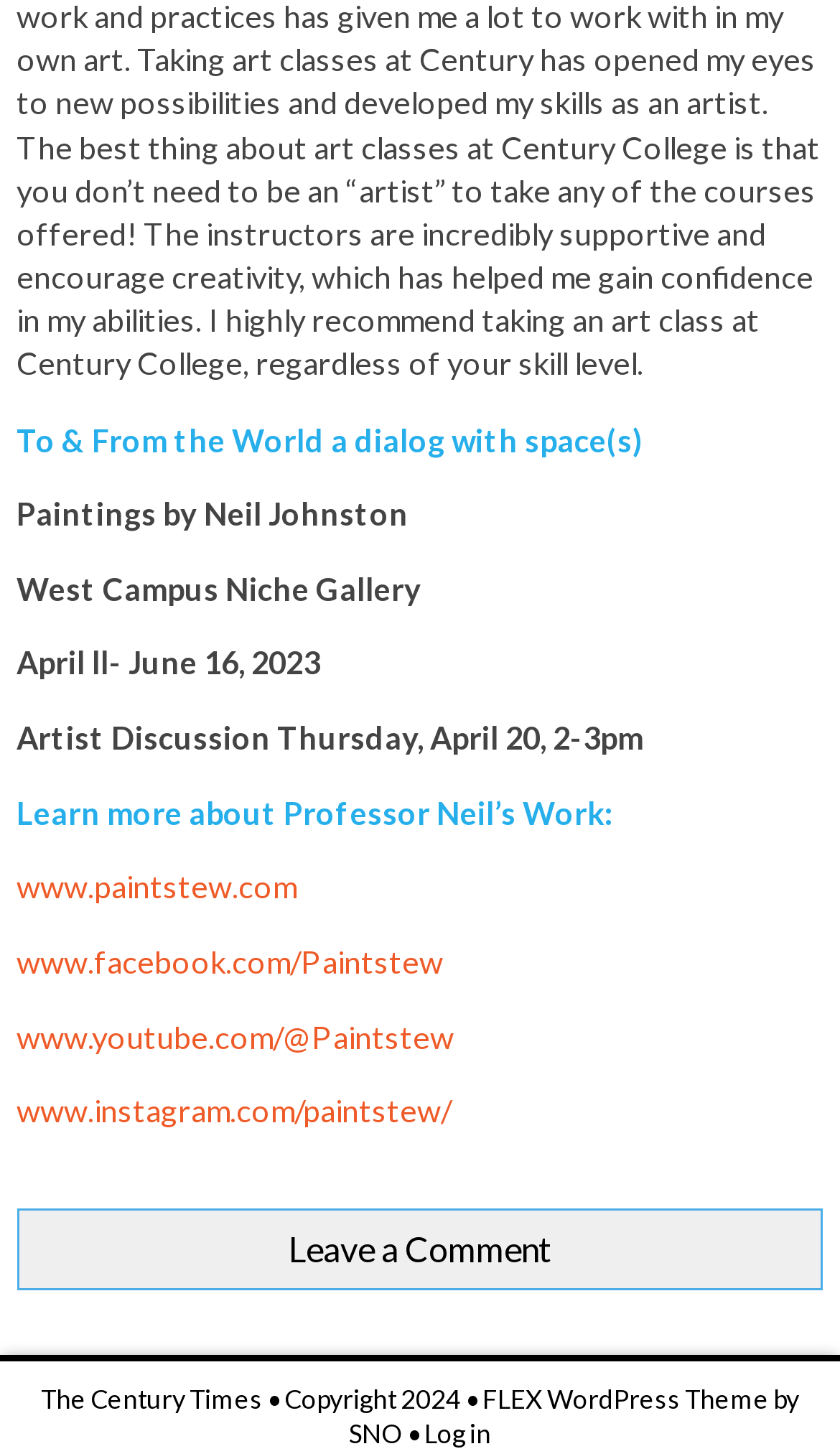Give a concise answer of one word or phrase to the question: 
How can you learn more about the artist's work?

Through website links